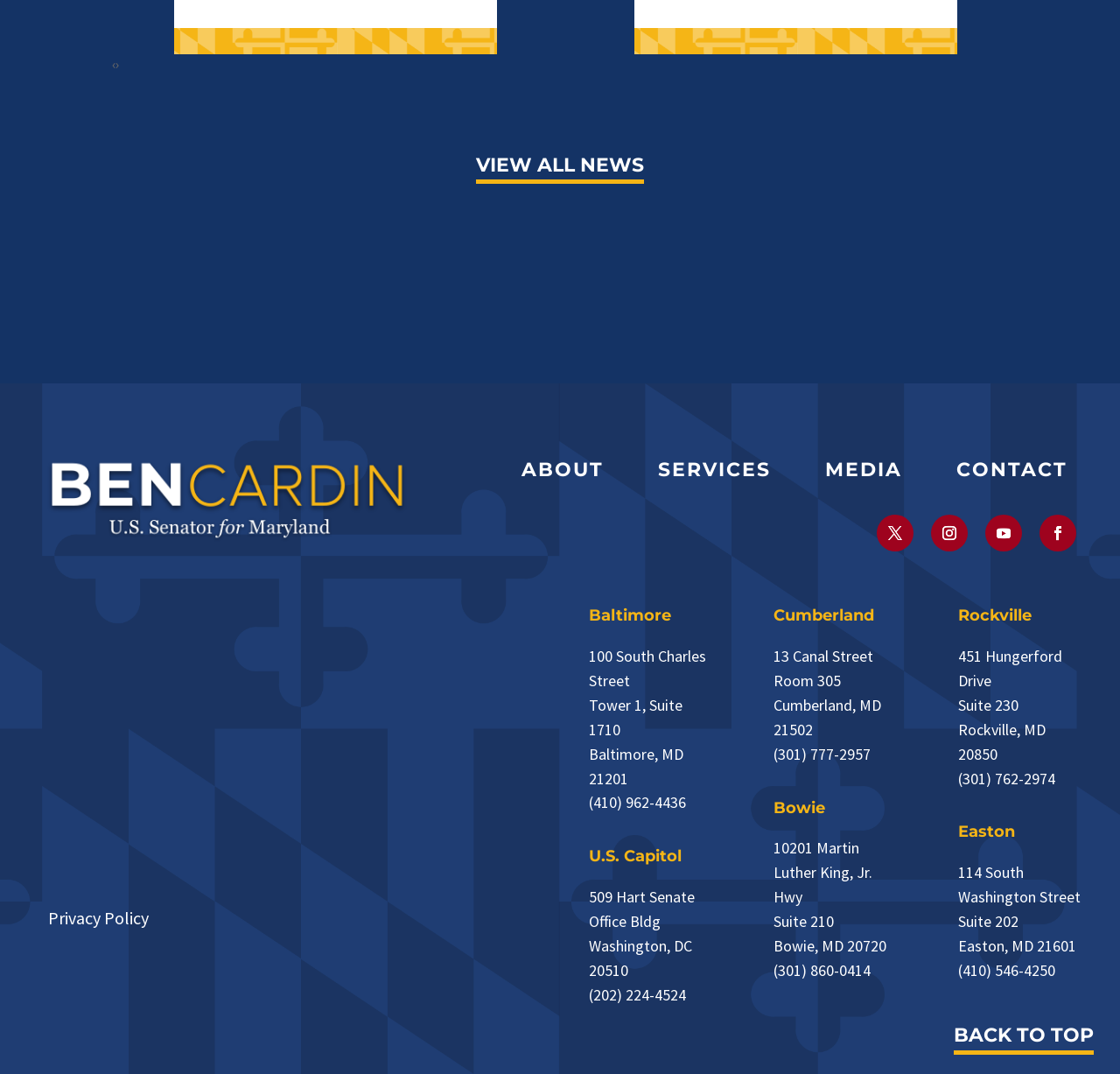Please identify the bounding box coordinates of the area that needs to be clicked to fulfill the following instruction: "Go back to top."

[0.852, 0.949, 0.977, 0.98]